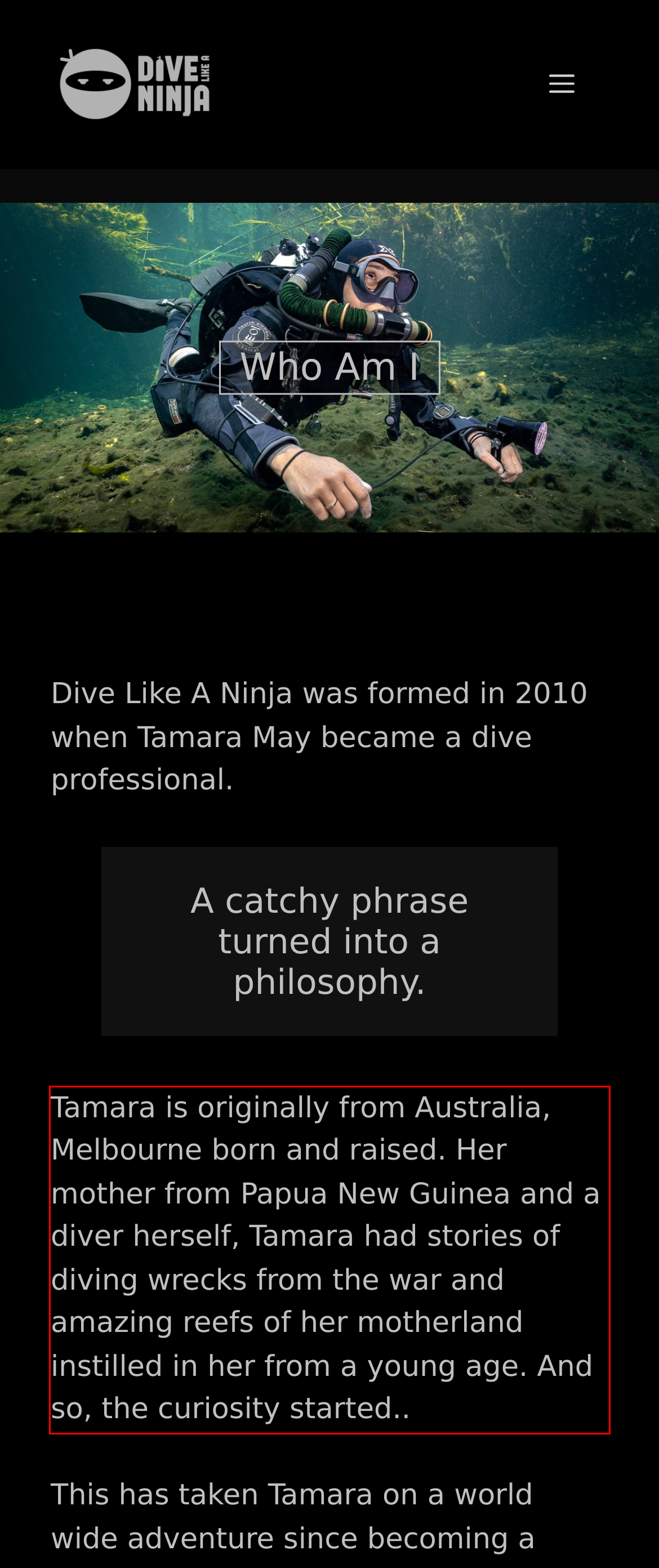You have a webpage screenshot with a red rectangle surrounding a UI element. Extract the text content from within this red bounding box.

Tamara is originally from Australia, Melbourne born and raised. Her mother from Papua New Guinea and a diver herself, Tamara had stories of diving wrecks from the war and amazing reefs of her motherland instilled in her from a young age. And so, the curiosity started..